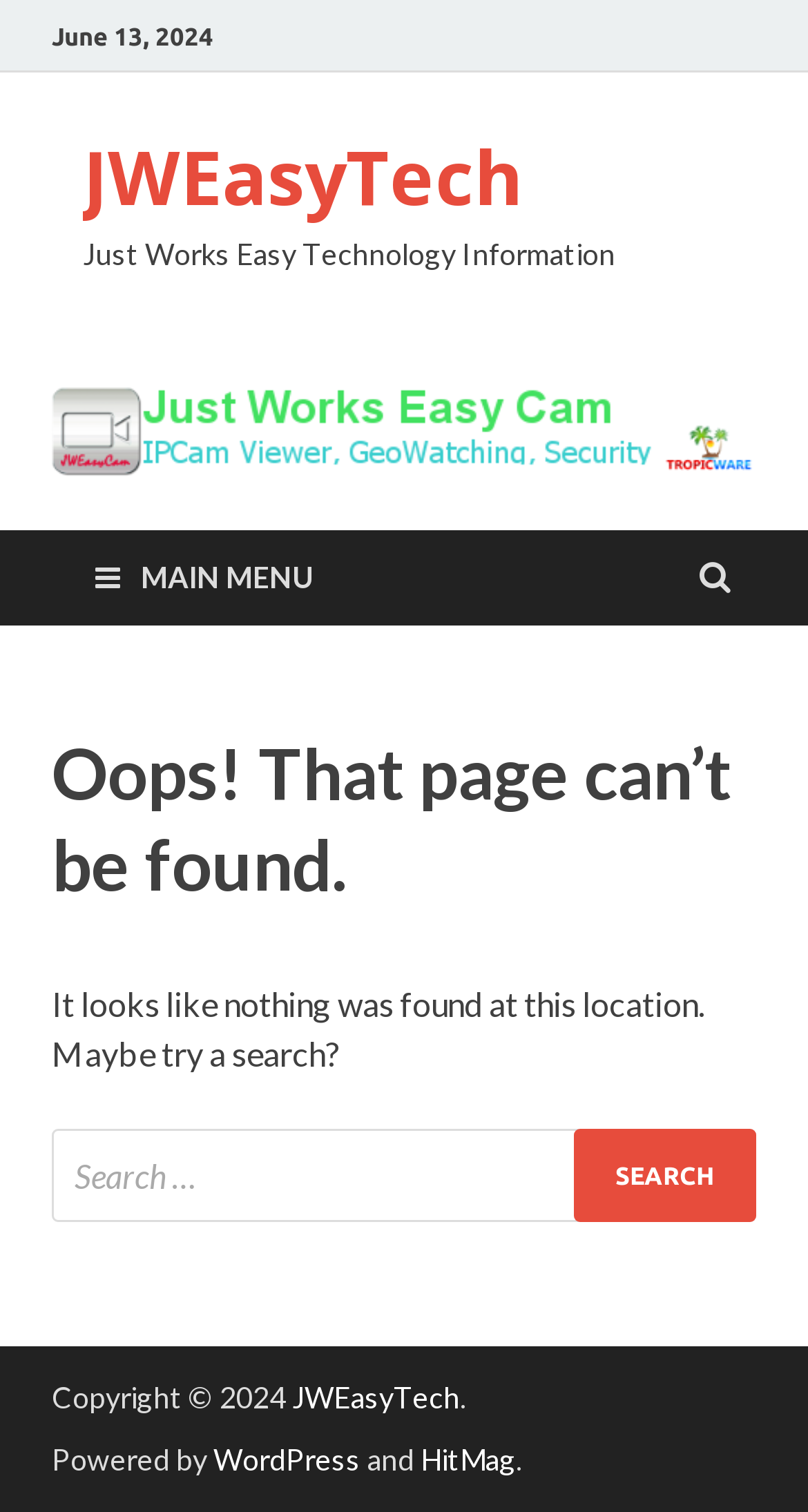Please identify the bounding box coordinates of the clickable area that will fulfill the following instruction: "go to JWEasyTech homepage". The coordinates should be in the format of four float numbers between 0 and 1, i.e., [left, top, right, bottom].

[0.103, 0.084, 0.649, 0.151]